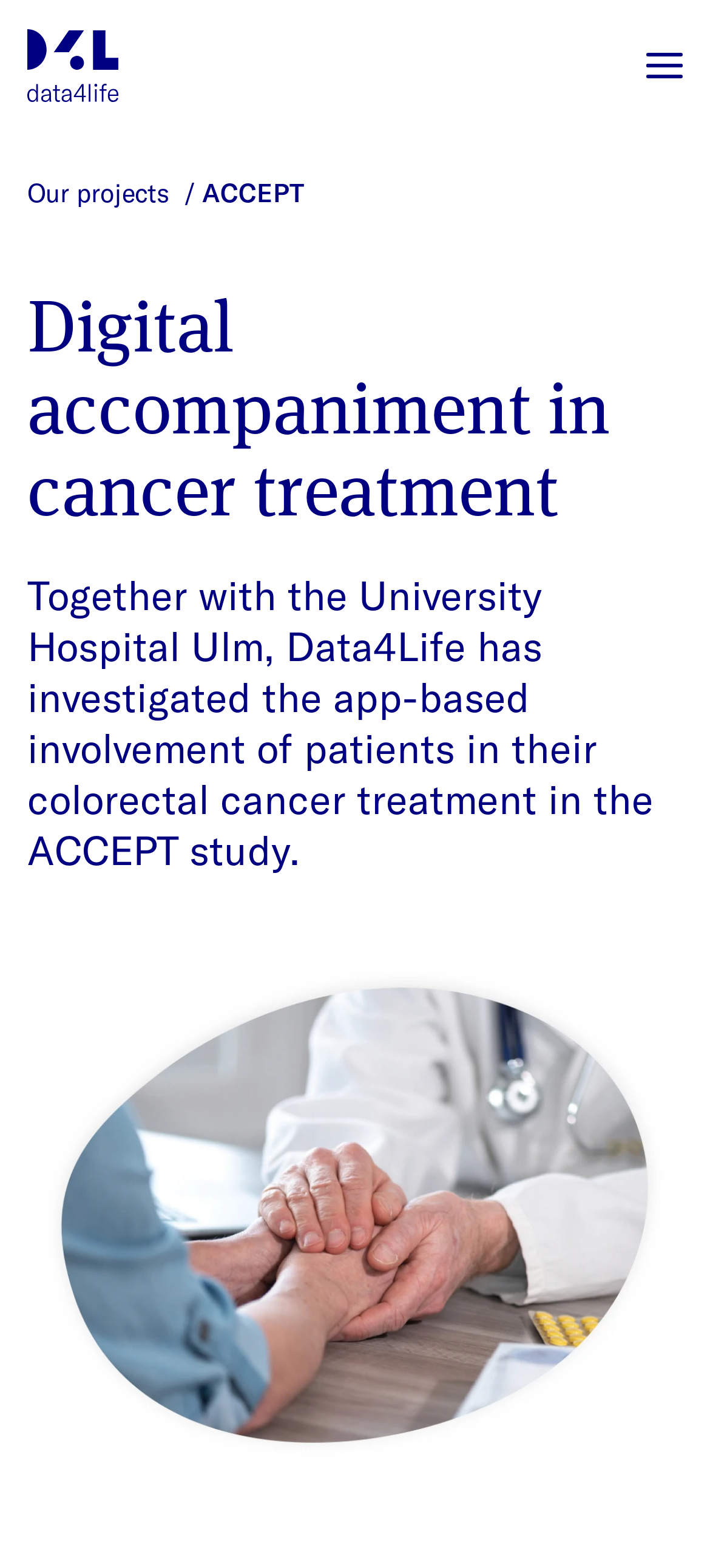Determine the main heading of the webpage and generate its text.

Digital accompaniment in cancer treatment